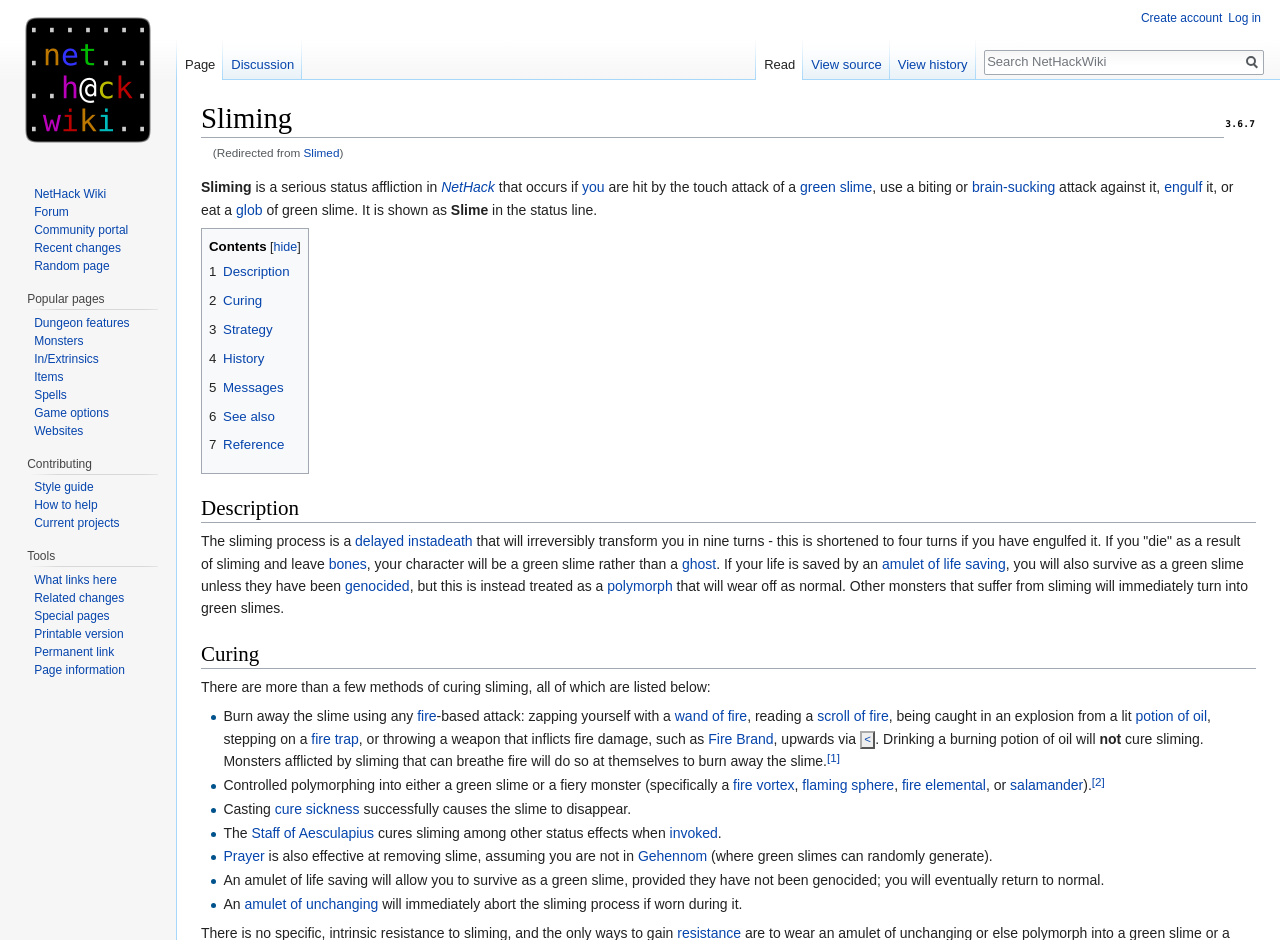How many turns does it take to transform into a green slime? Analyze the screenshot and reply with just one word or a short phrase.

Nine turns